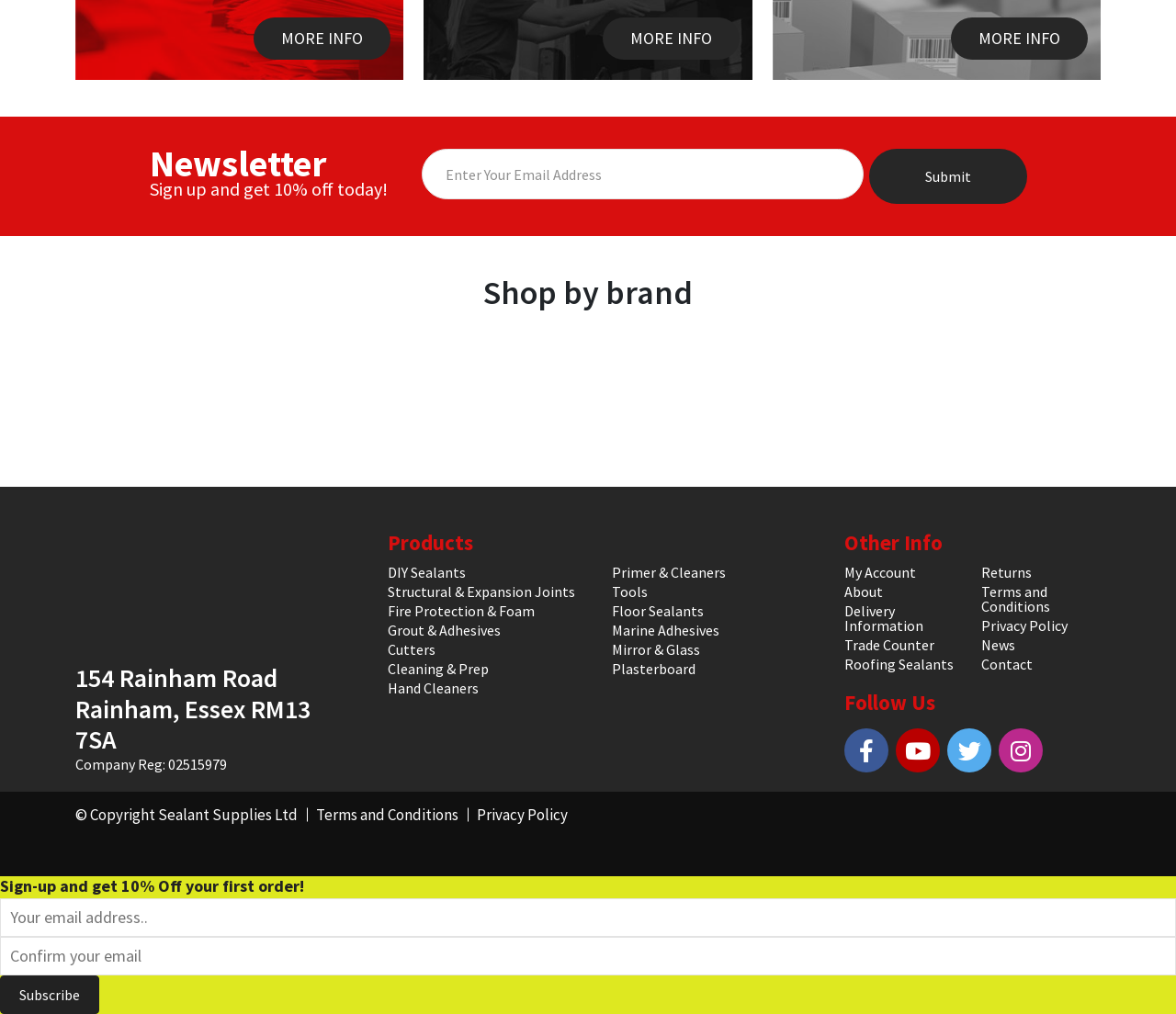Locate the UI element that matches the description title="Coral UPGRADE New Pedijet-05" in the webpage screenshot. Return the bounding box coordinates in the format (top-left x, top-left y, bottom-right x, bottom-right y), with values ranging from 0 to 1.

None